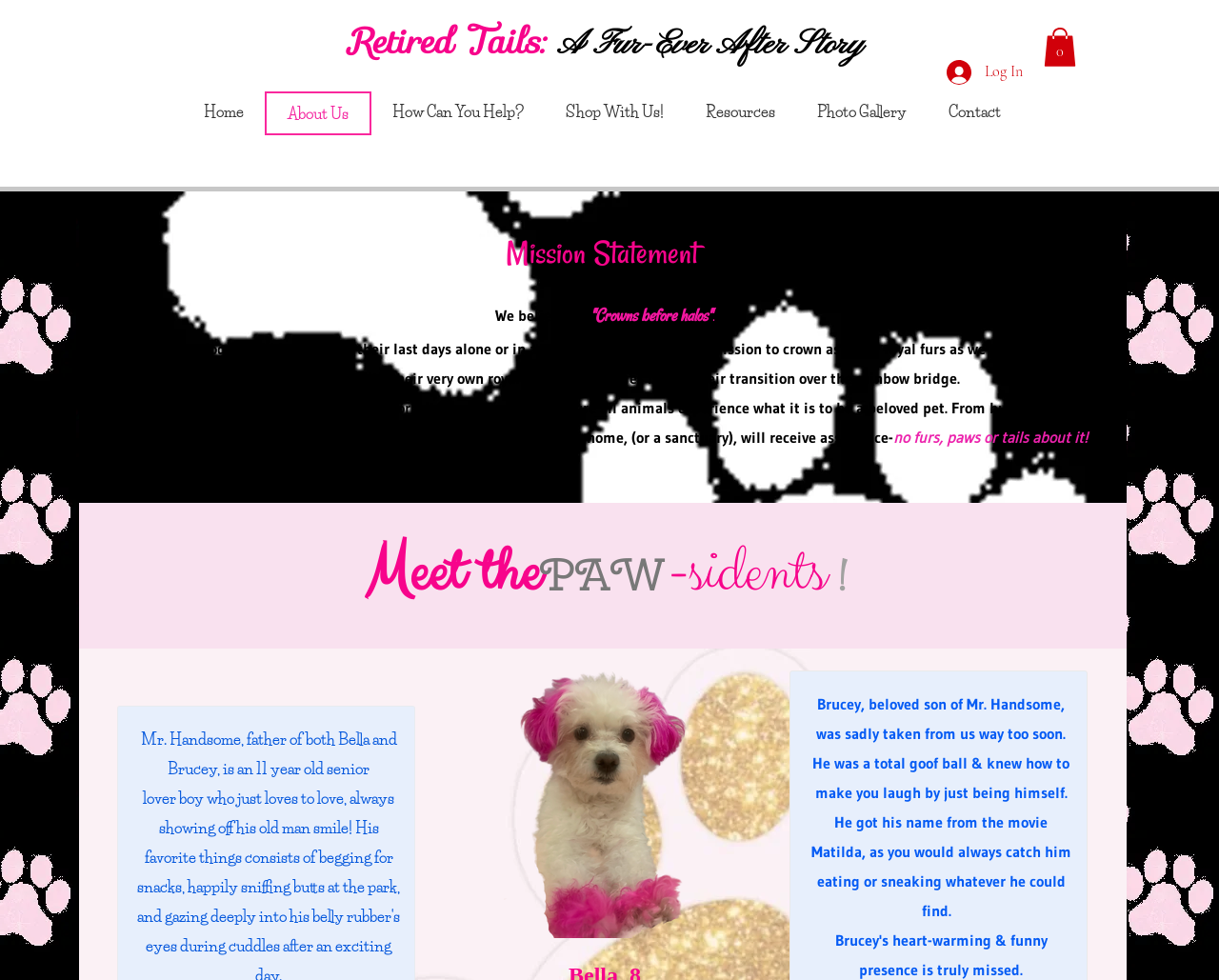Please specify the bounding box coordinates of the clickable region to carry out the following instruction: "View the Cart". The coordinates should be four float numbers between 0 and 1, in the format [left, top, right, bottom].

[0.856, 0.028, 0.883, 0.068]